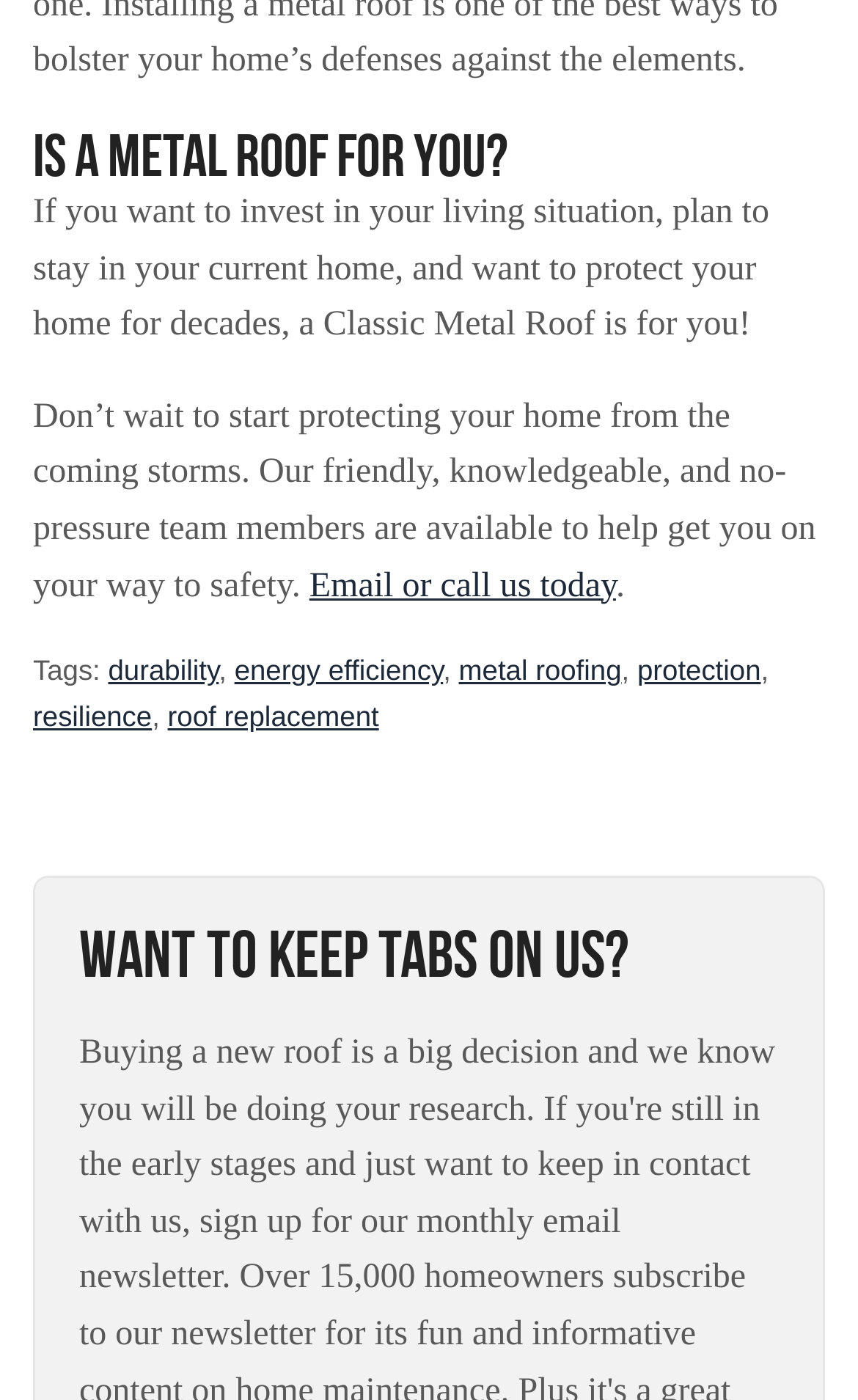Locate the bounding box of the UI element defined by this description: "Email or call us today". The coordinates should be given as four float numbers between 0 and 1, formatted as [left, top, right, bottom].

[0.36, 0.405, 0.718, 0.431]